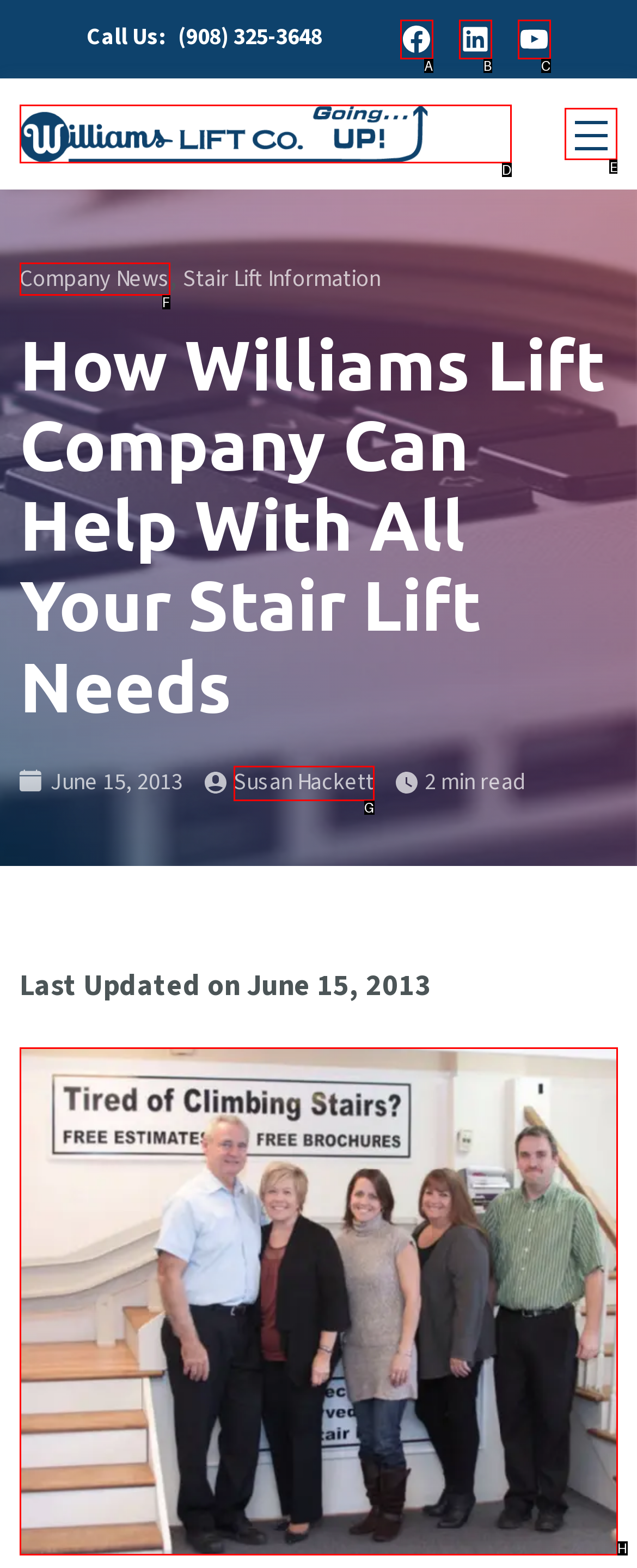Select the HTML element that needs to be clicked to carry out the task: Open primary menu
Provide the letter of the correct option.

E